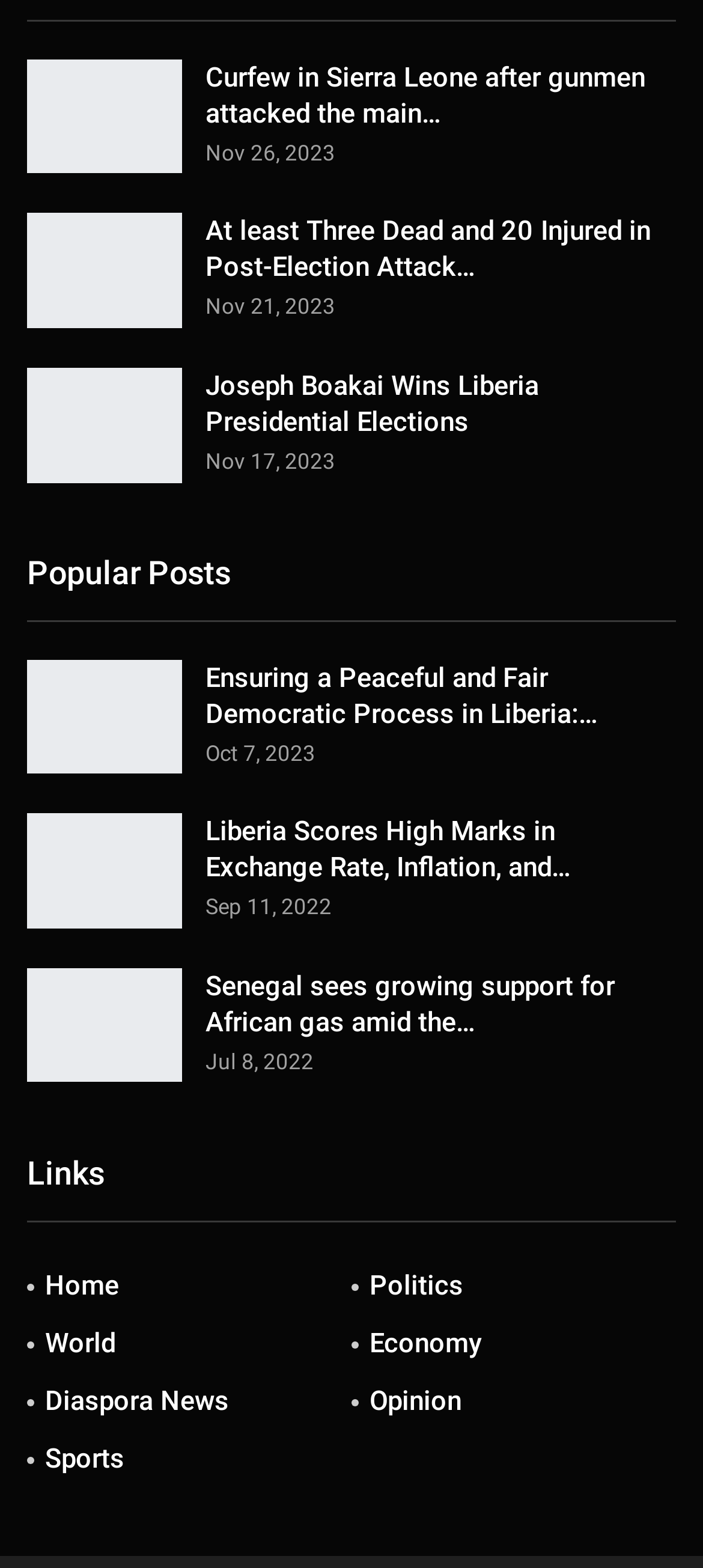Please indicate the bounding box coordinates for the clickable area to complete the following task: "View the article about Joseph Boakai winning Liberia Presidential Elections". The coordinates should be specified as four float numbers between 0 and 1, i.e., [left, top, right, bottom].

[0.292, 0.236, 0.767, 0.279]